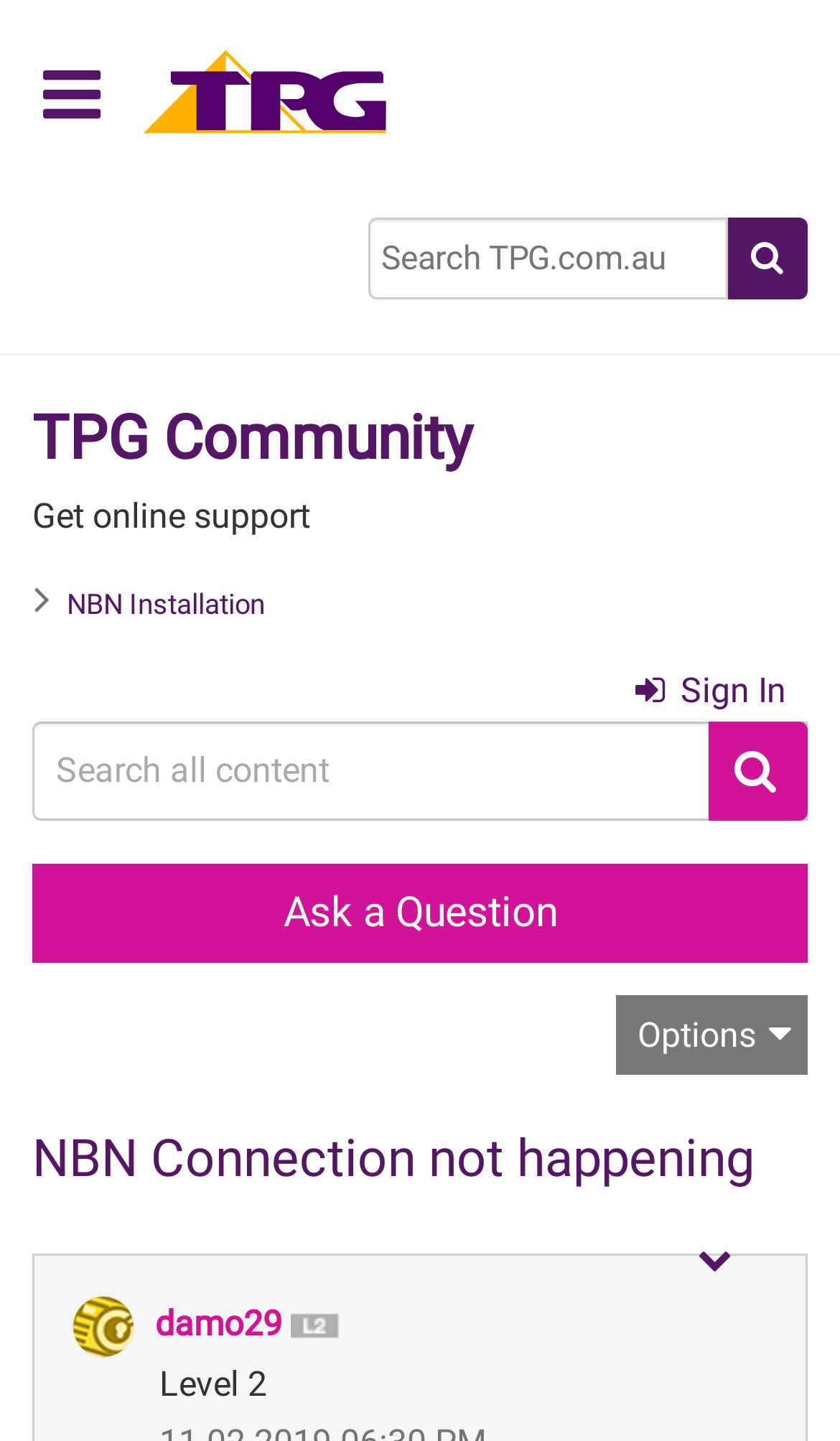Determine the bounding box coordinates for the HTML element described here: "name="q" placeholder="Search TPG.com.au"".

[0.438, 0.151, 0.867, 0.208]